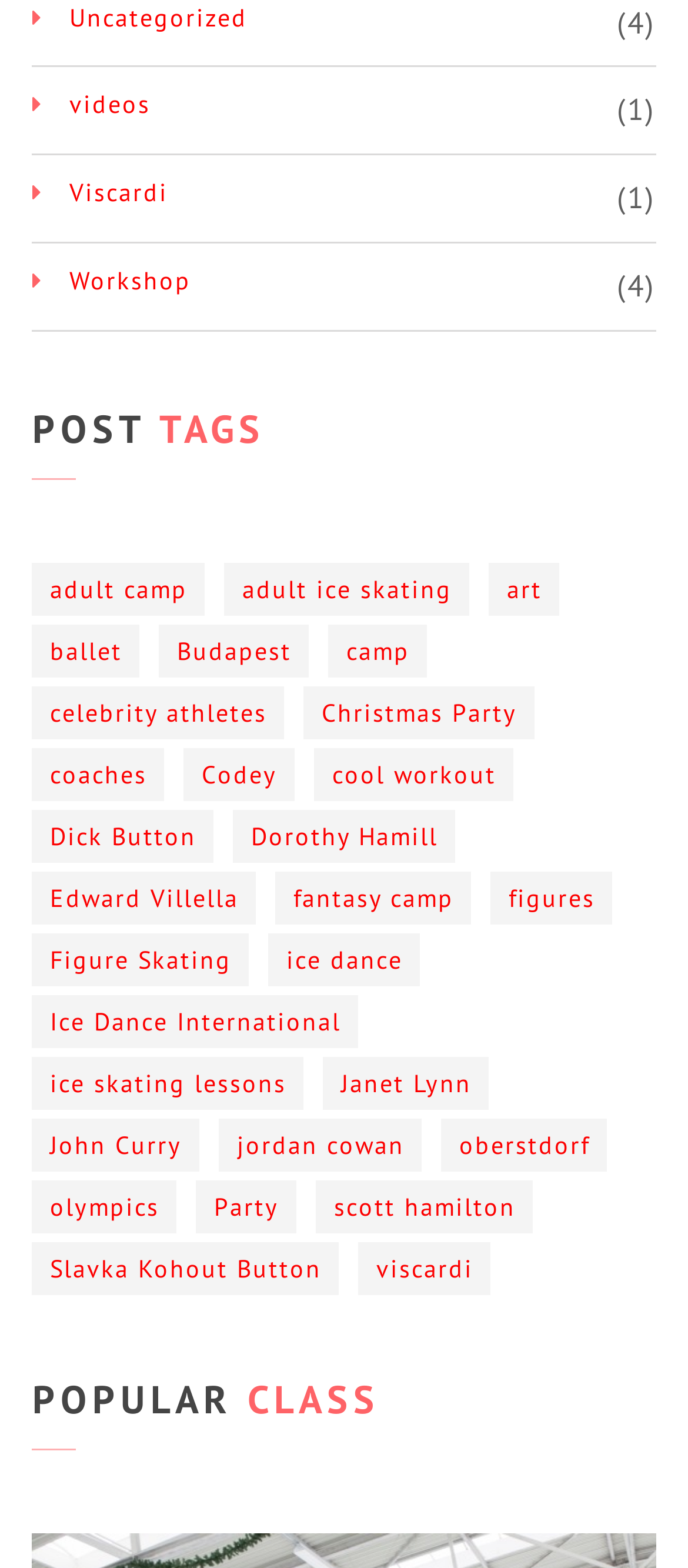What is the last link on this webpage?
Refer to the image and offer an in-depth and detailed answer to the question.

I scrolled down to the bottom of the webpage and found that the last link is 'viscardi'.